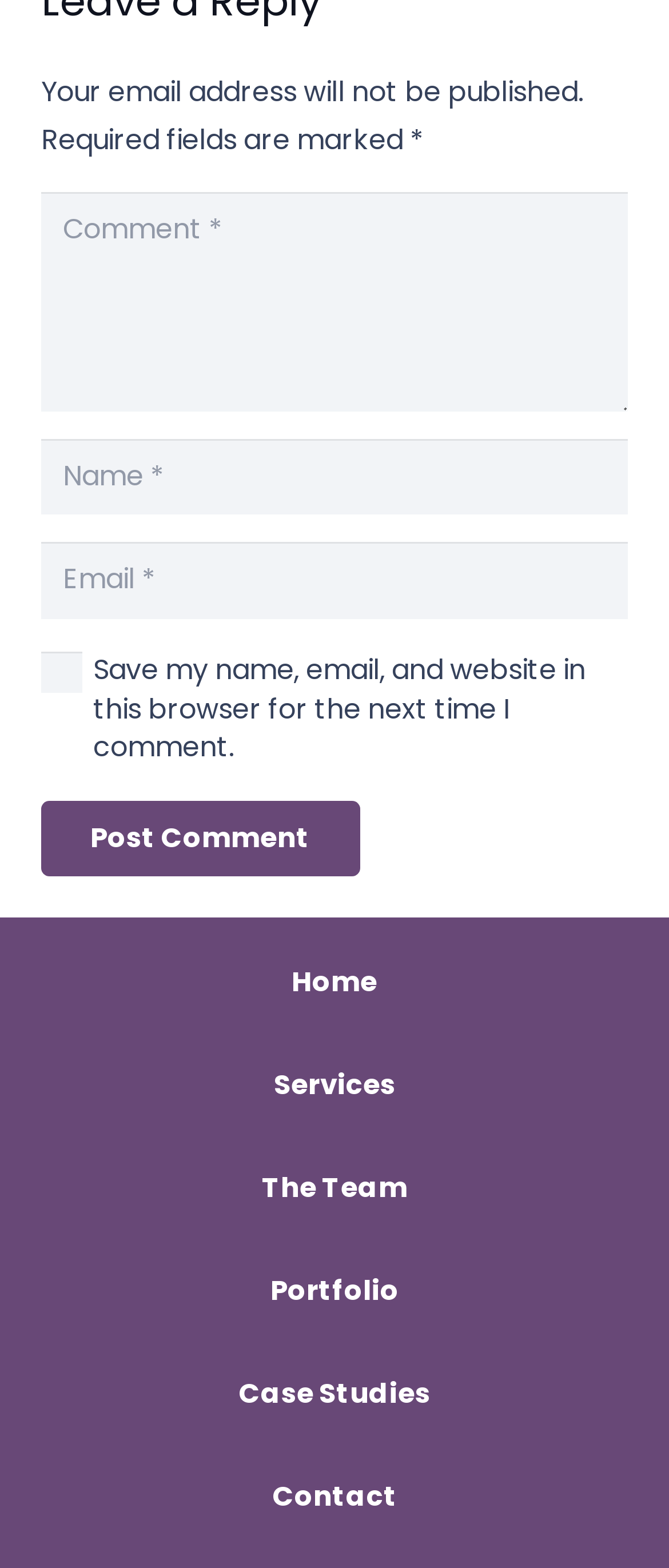Please determine the bounding box coordinates for the element with the description: "Post Comment".

[0.062, 0.51, 0.537, 0.559]